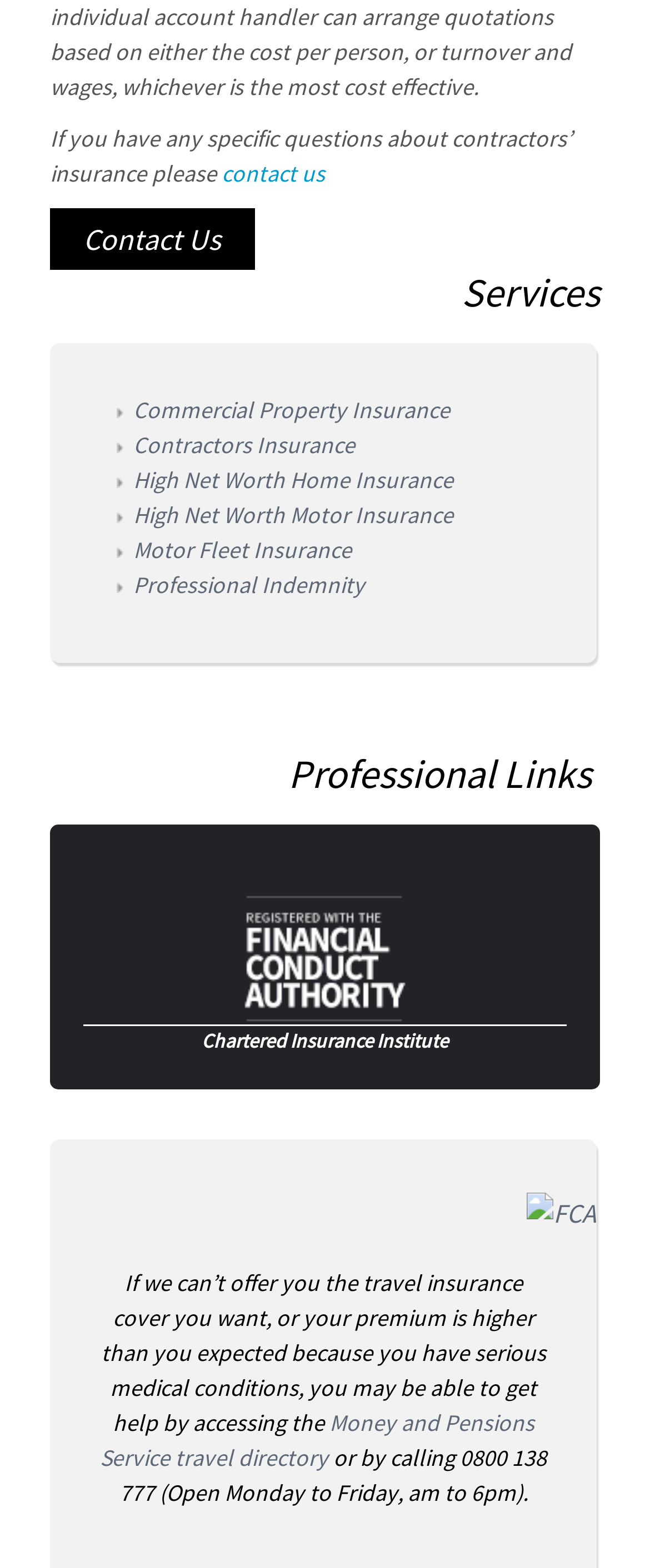Could you determine the bounding box coordinates of the clickable element to complete the instruction: "view services"? Provide the coordinates as four float numbers between 0 and 1, i.e., [left, top, right, bottom].

[0.077, 0.172, 0.923, 0.219]